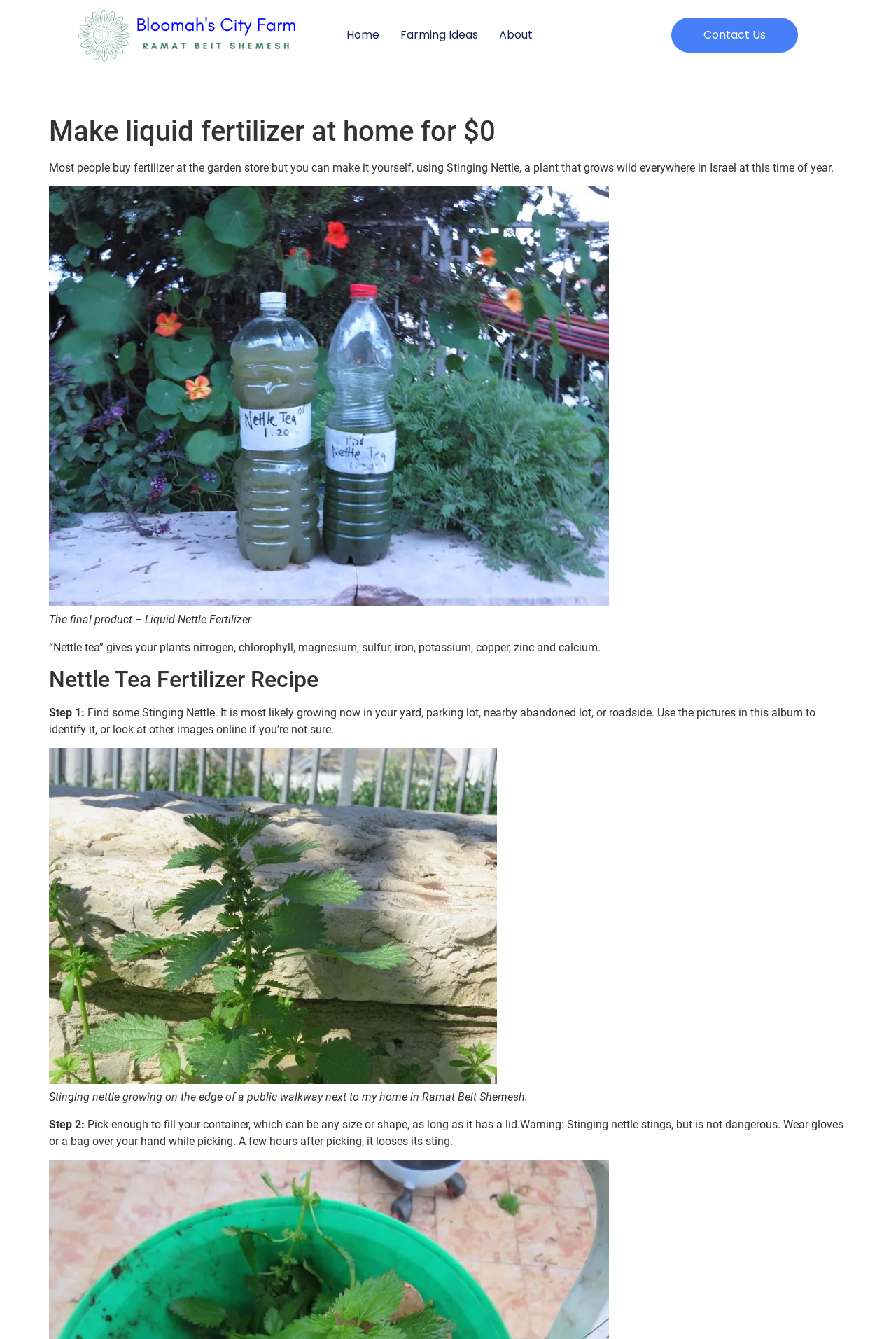What is the final product of the recipe?
Answer the question with as much detail as you can, using the image as a reference.

The webpage shows a figure with a caption 'The final product – Liquid Nettle Fertilizer', indicating that the outcome of the recipe is a liquid fertilizer made from Stinging Nettle.